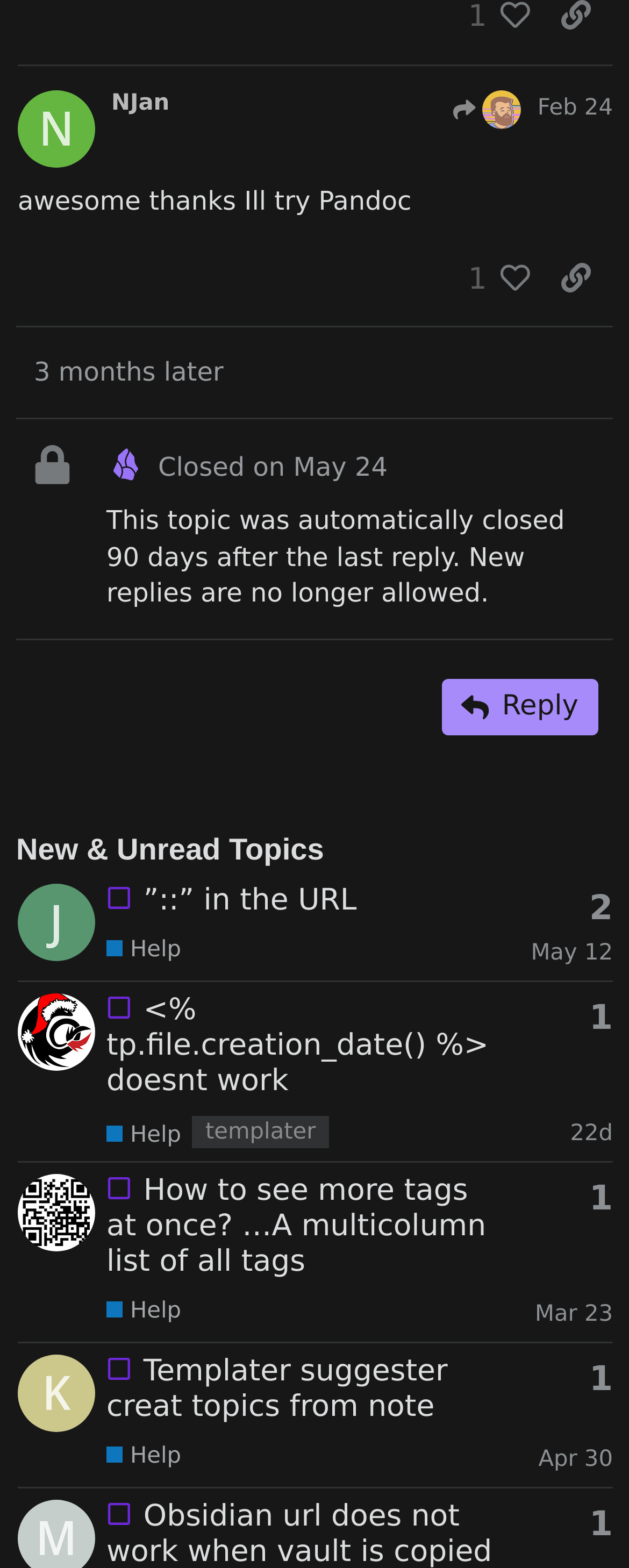How many months ago was the topic 'Closed' posted?
Can you provide an in-depth and detailed response to the question?

I found the answer by looking at the topic 'Closed' and seeing the text '3 months later' associated with it.